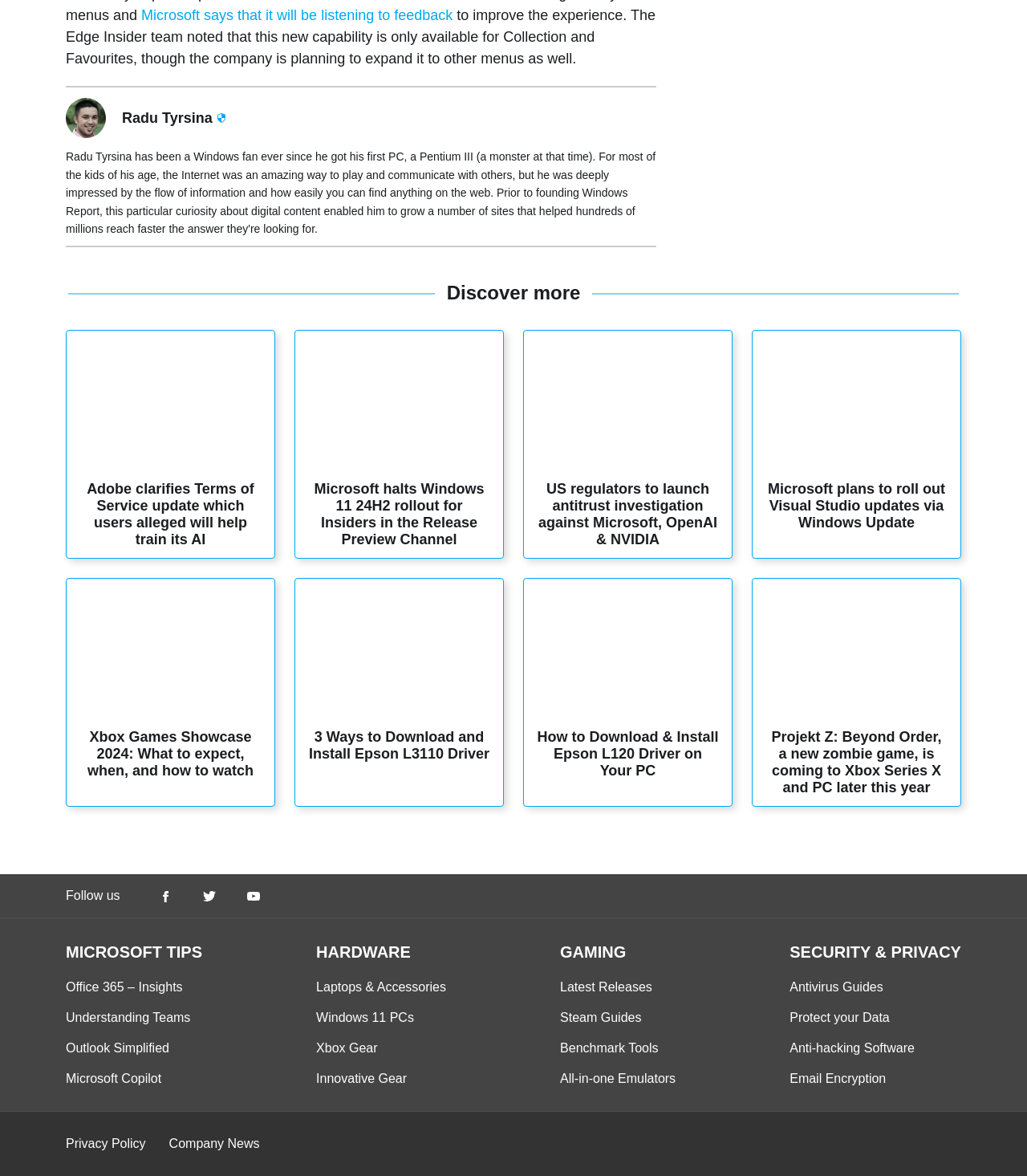Determine the bounding box coordinates for the area that needs to be clicked to fulfill this task: "Read more about Projekt Z: Beyond Order, a new zombie game". The coordinates must be given as four float numbers between 0 and 1, i.e., [left, top, right, bottom].

[0.733, 0.492, 0.935, 0.611]